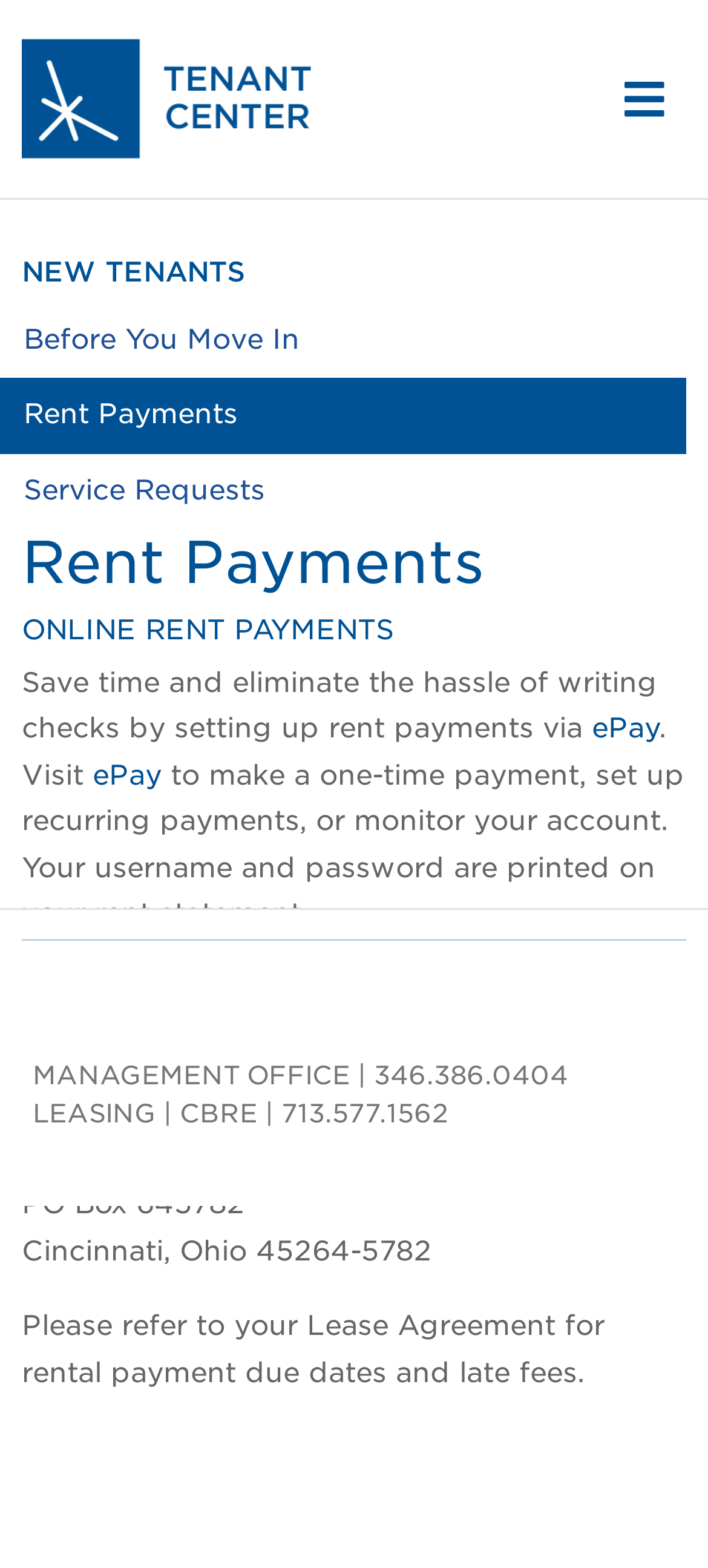Given the element description Ask a Question, specify the bounding box coordinates of the corresponding UI element in the format (top-left x, top-left y, bottom-right x, bottom-right y). All values must be between 0 and 1.

None